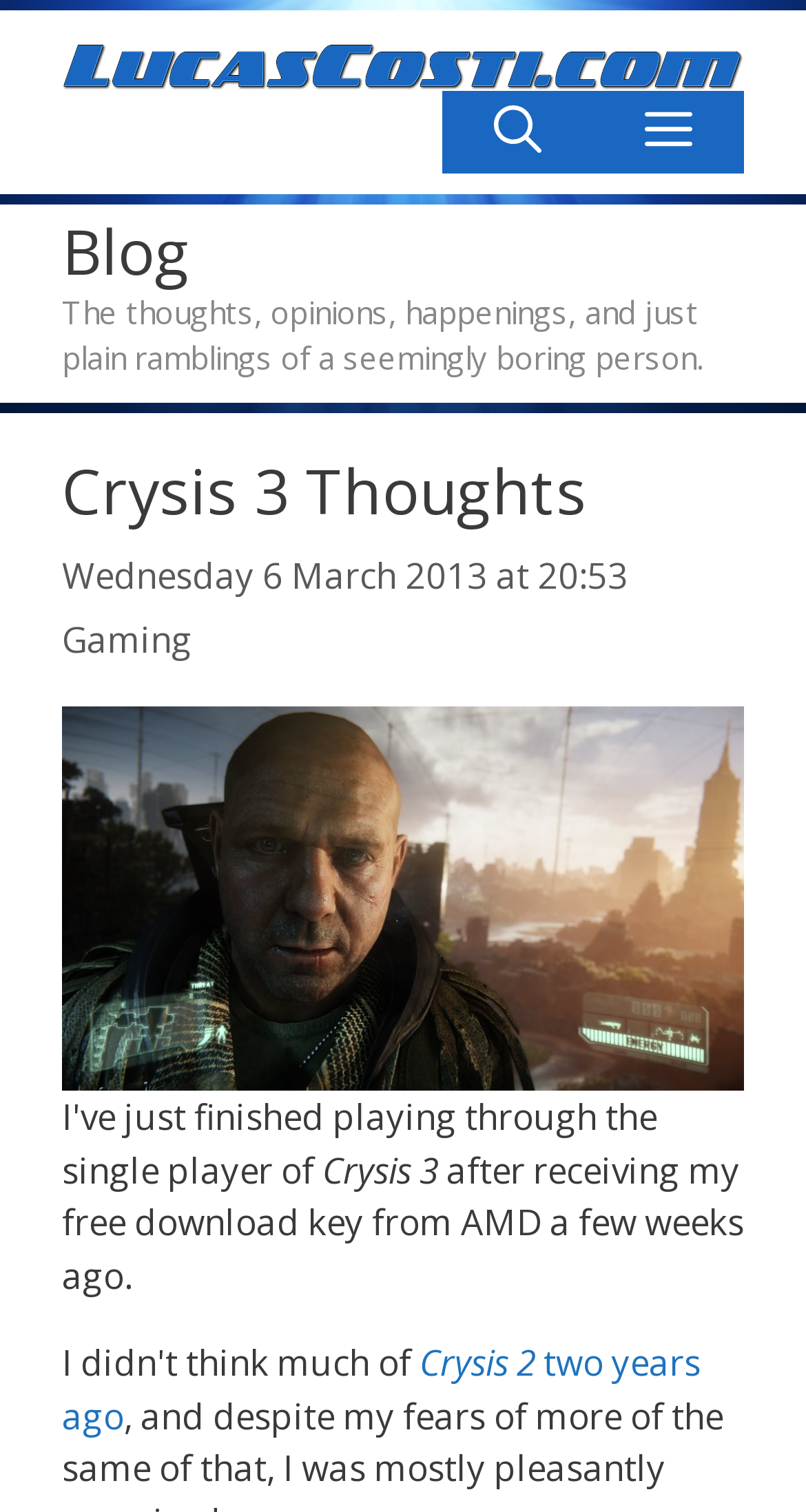Locate the bounding box coordinates of the area to click to fulfill this instruction: "view blog". The bounding box should be presented as four float numbers between 0 and 1, in the order [left, top, right, bottom].

[0.077, 0.141, 0.923, 0.191]